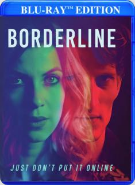What is the title of the film?
Provide a detailed answer to the question using information from the image.

The title of the film is featured in bold, uppercase letters, making it instantly recognizable, and it is 'BORDERLINE'.